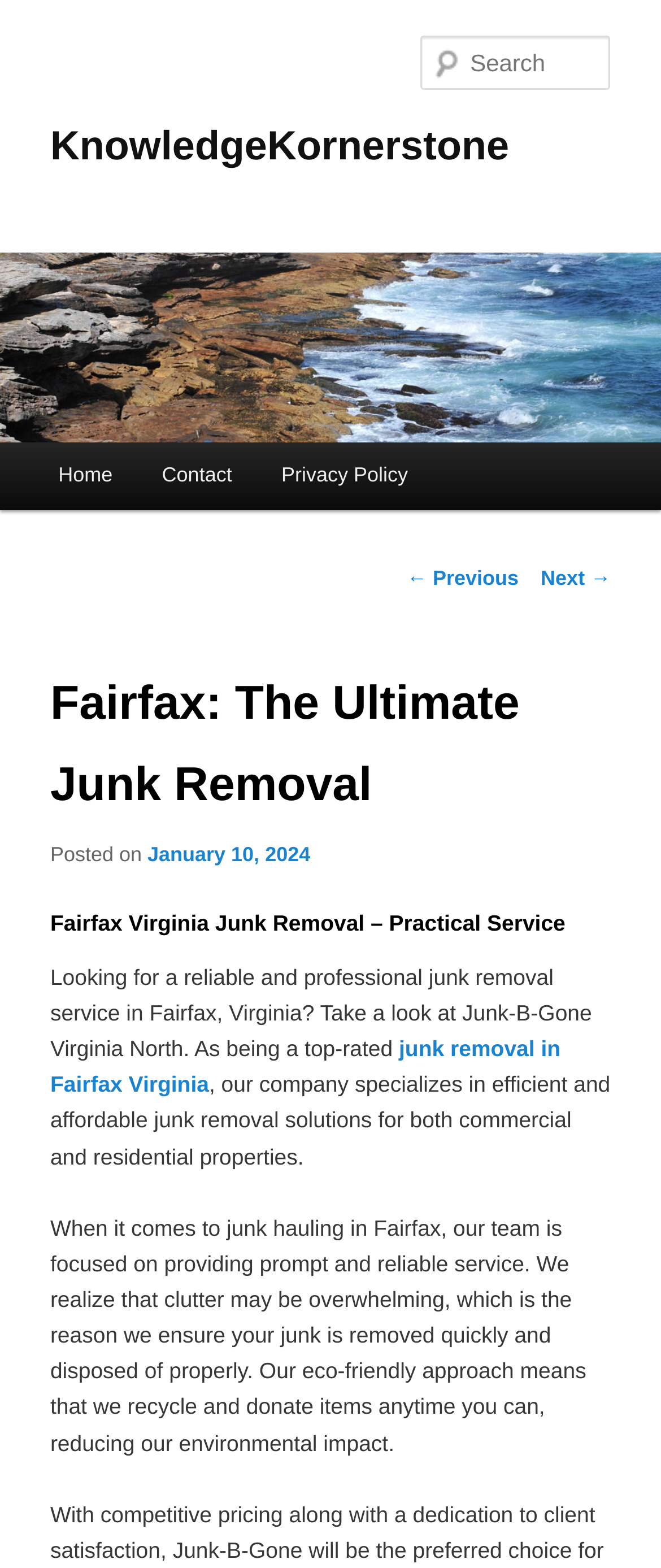Determine the bounding box coordinates of the target area to click to execute the following instruction: "Contact us."

[0.208, 0.282, 0.388, 0.326]